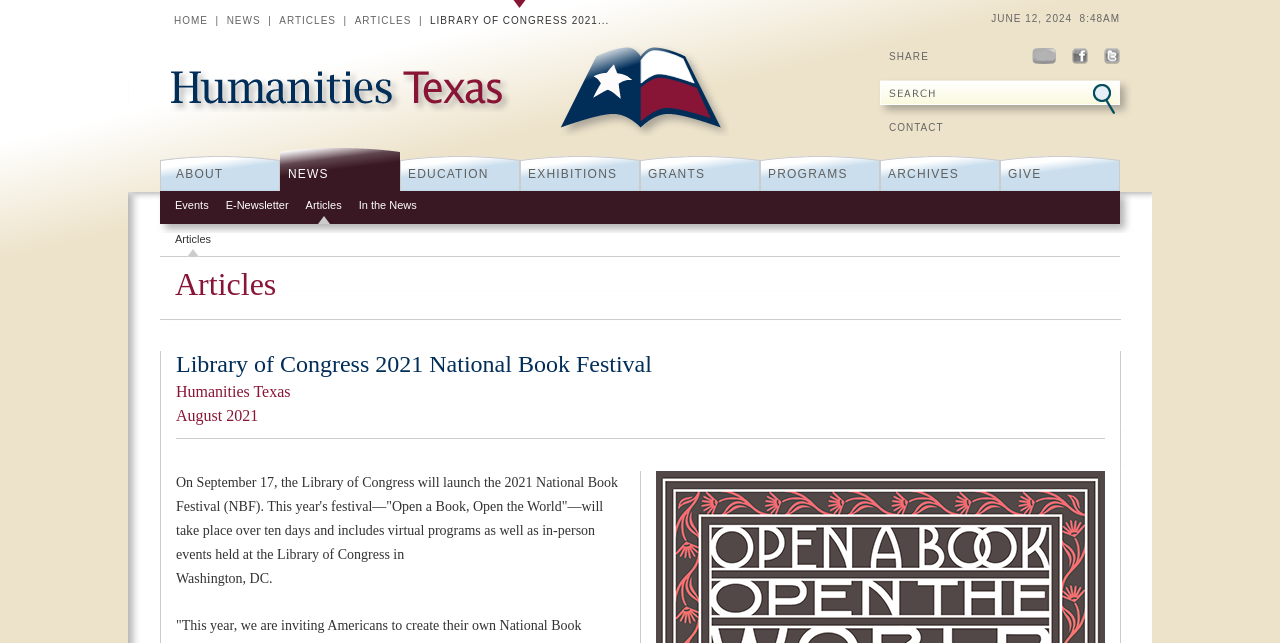Predict the bounding box of the UI element that fits this description: "Humanities Texas".

[0.123, 0.1, 0.405, 0.174]